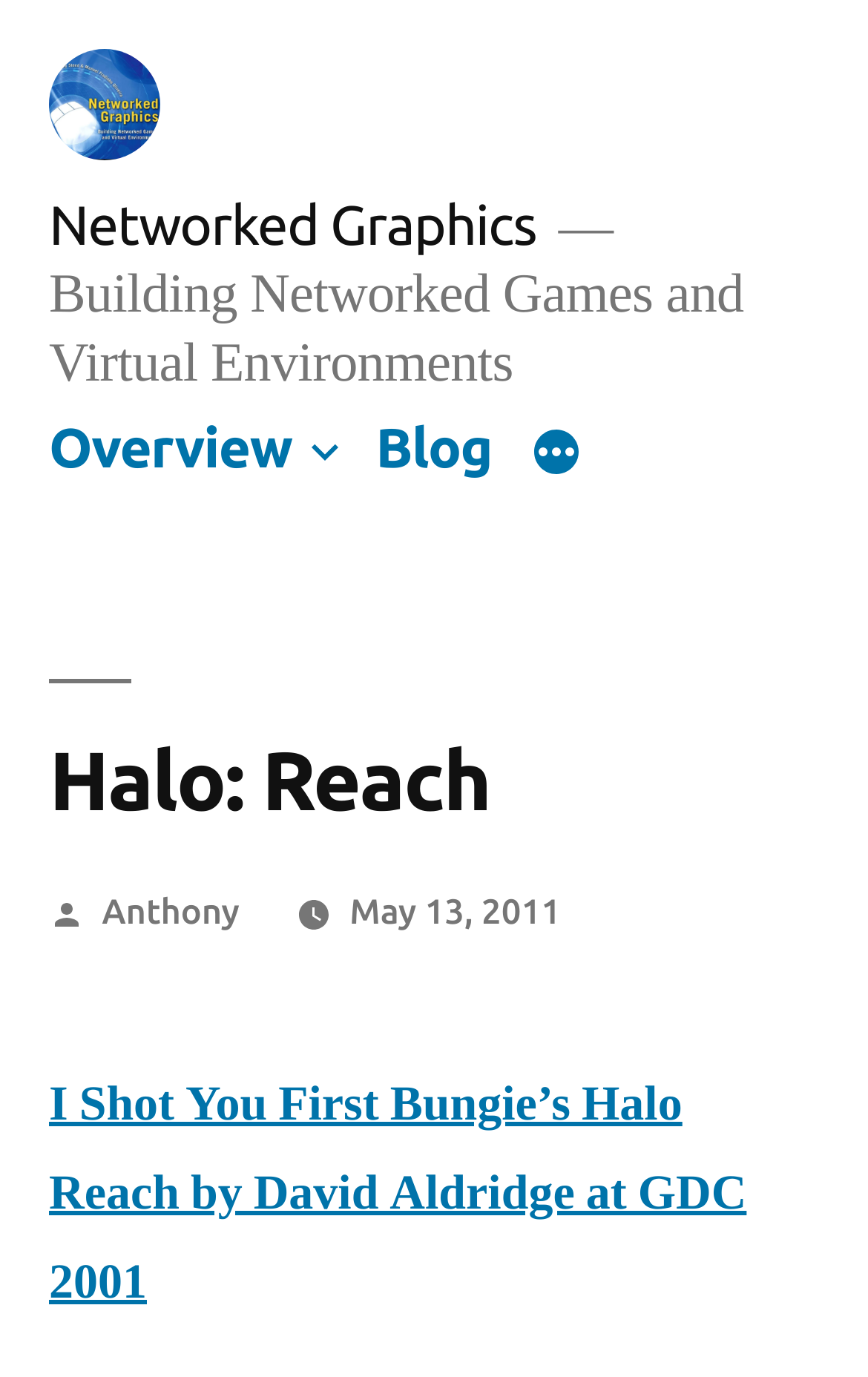Please identify the bounding box coordinates of the clickable area that will fulfill the following instruction: "Click on the 'I Shot You First' link". The coordinates should be in the format of four float numbers between 0 and 1, i.e., [left, top, right, bottom].

[0.056, 0.78, 0.86, 0.953]